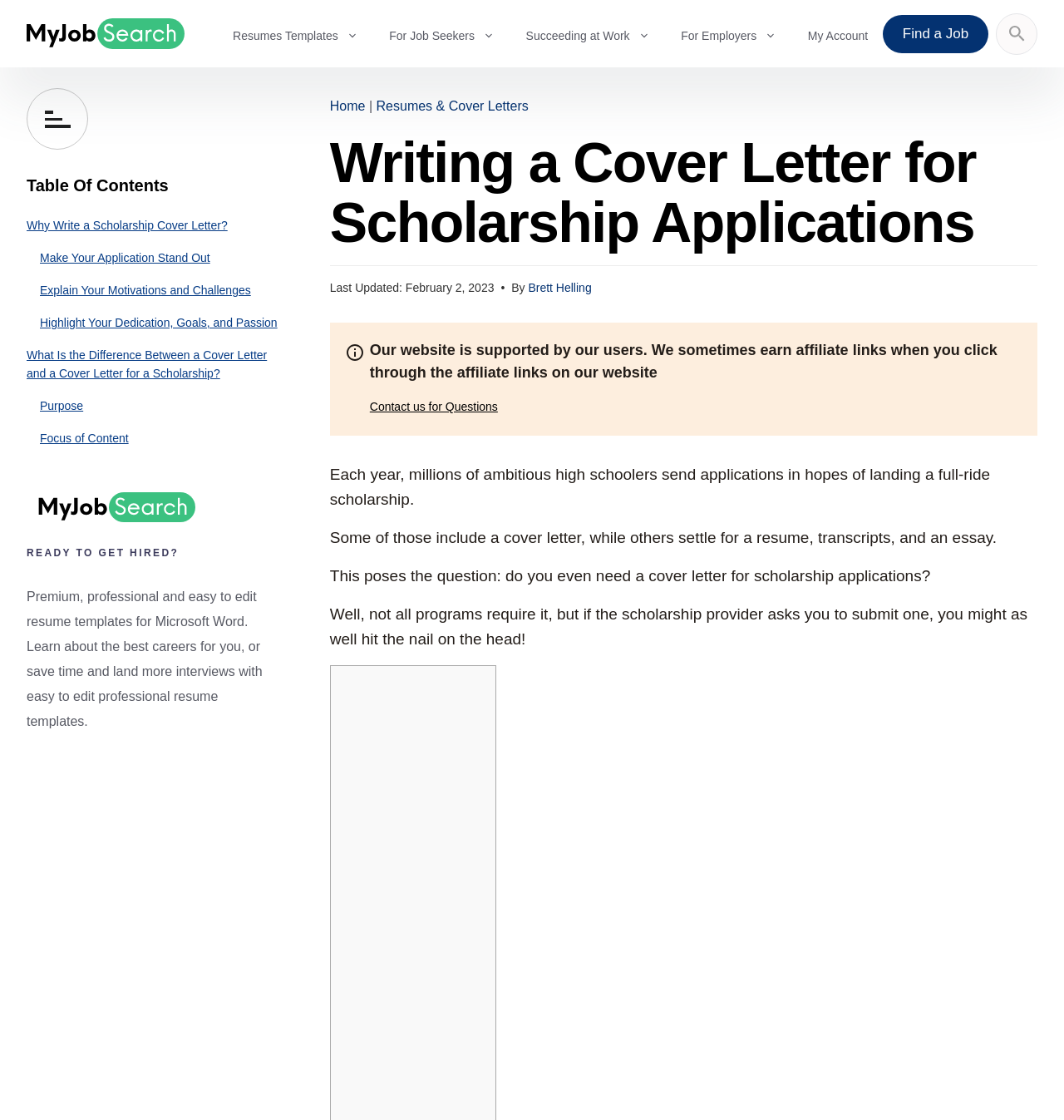Please identify the bounding box coordinates of the area I need to click to accomplish the following instruction: "Read about 'Writing a Cover Letter for Scholarship Applications'".

[0.31, 0.118, 0.975, 0.225]